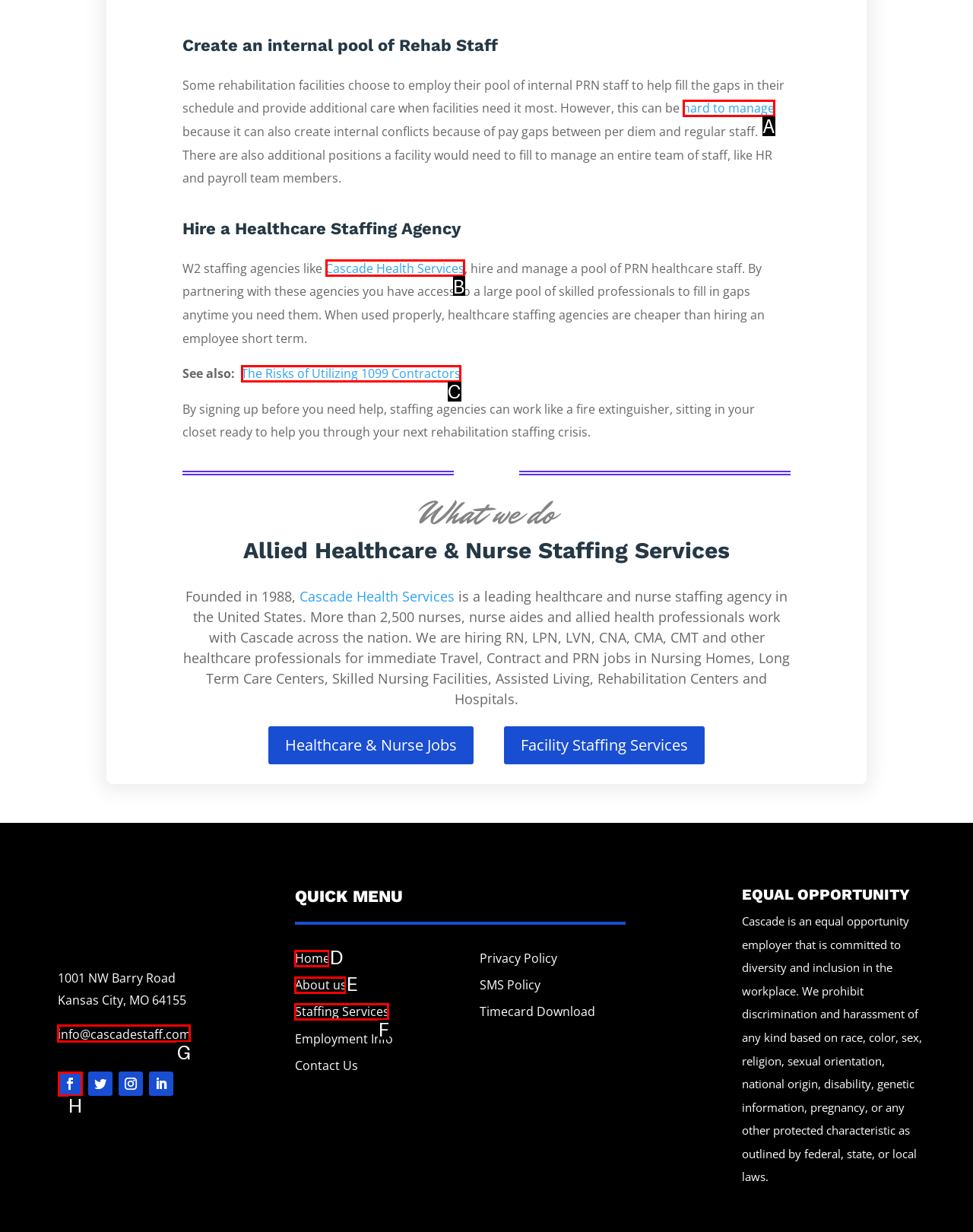Determine which HTML element I should select to execute the task: Contact Kopano via email
Reply with the corresponding option's letter from the given choices directly.

None